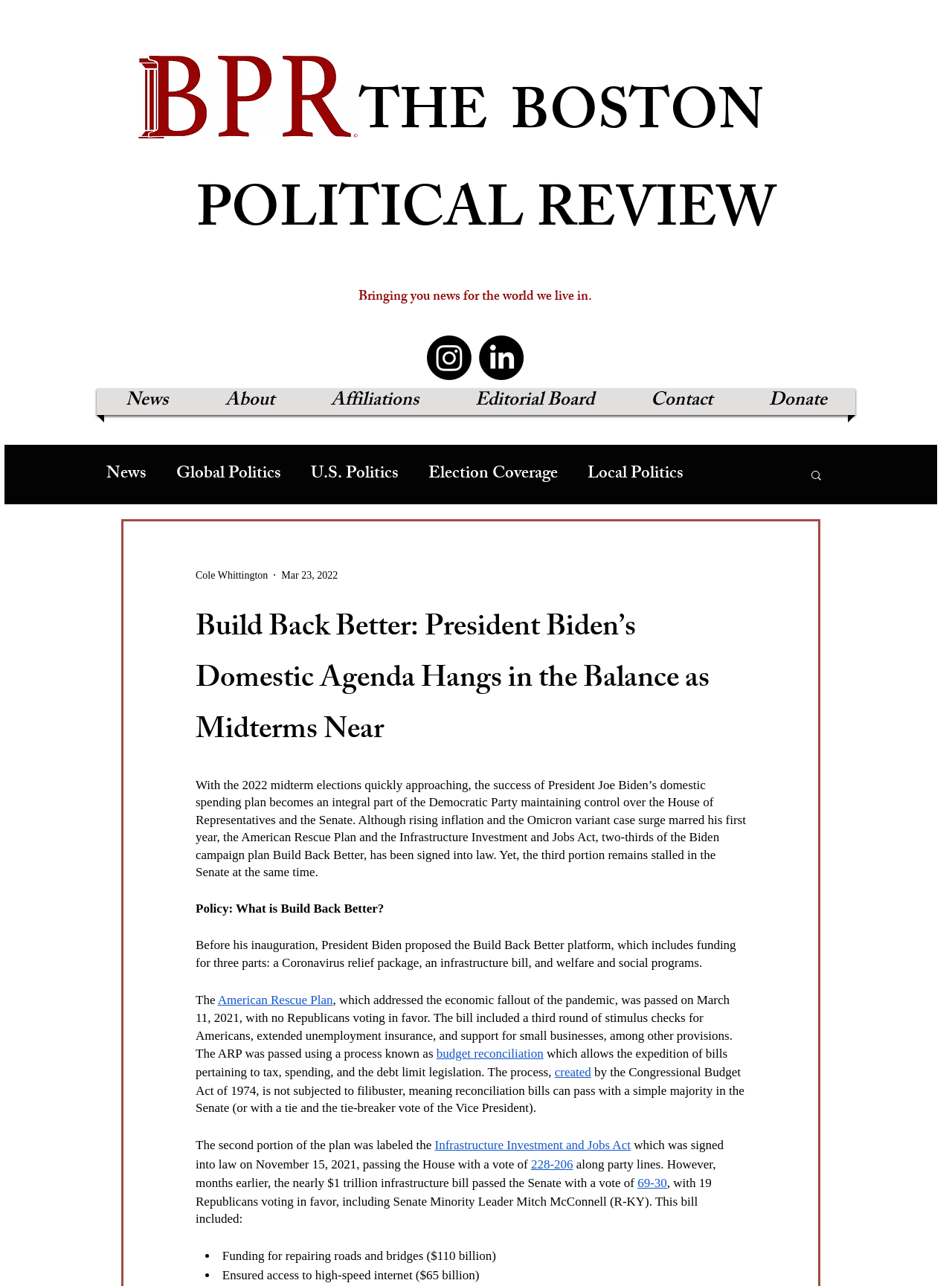Kindly determine the bounding box coordinates of the area that needs to be clicked to fulfill this instruction: "Read about the American Rescue Plan".

[0.229, 0.772, 0.35, 0.783]